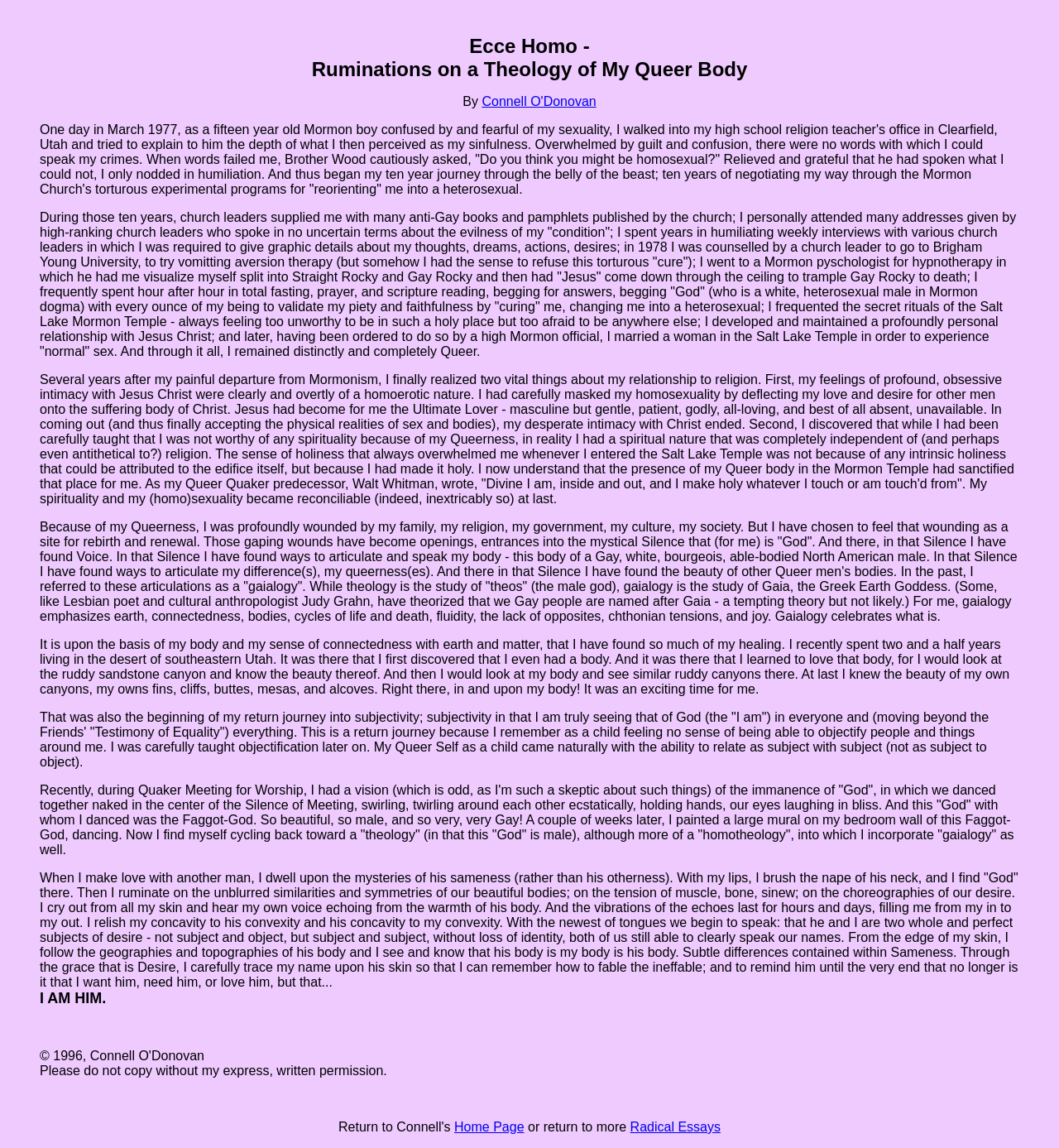Use a single word or phrase to answer the question:
What is the author's name?

Connell O'Donovan